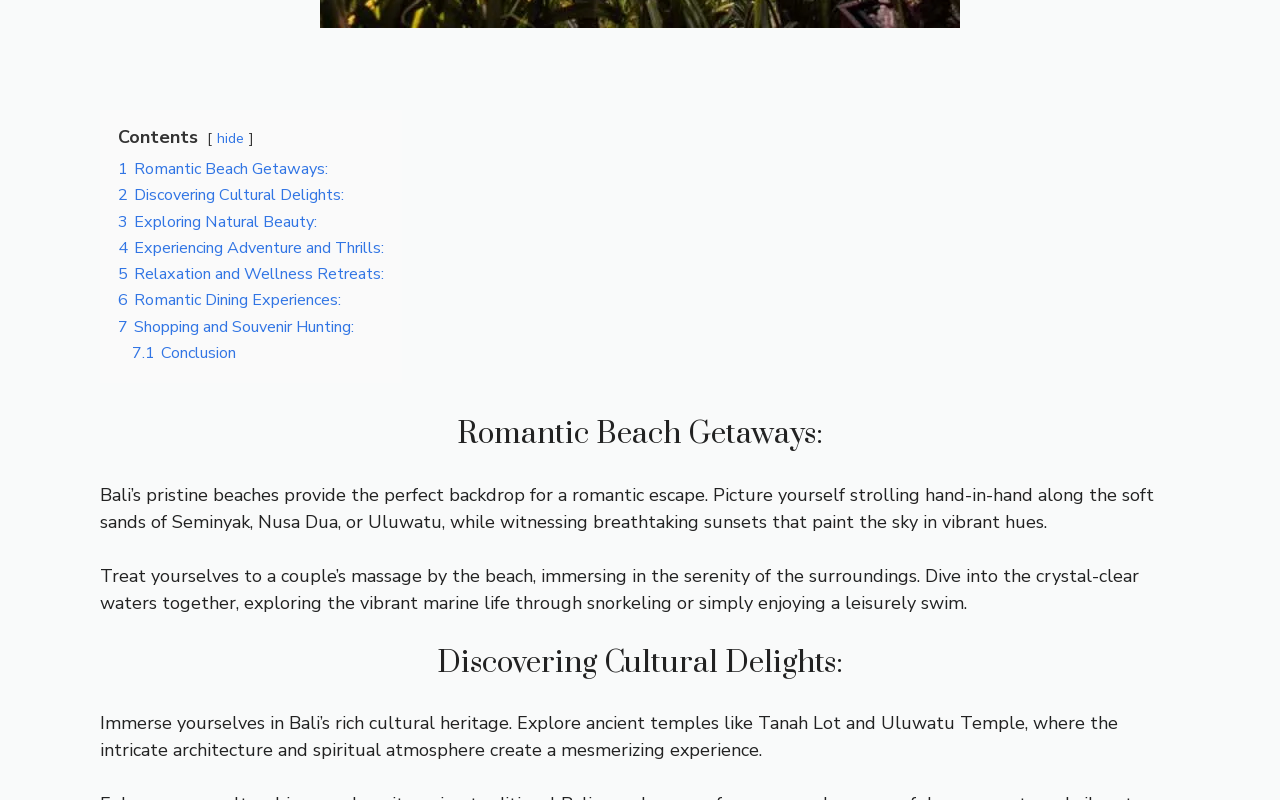How many links are there in the webpage?
Look at the image and respond with a one-word or short phrase answer.

9